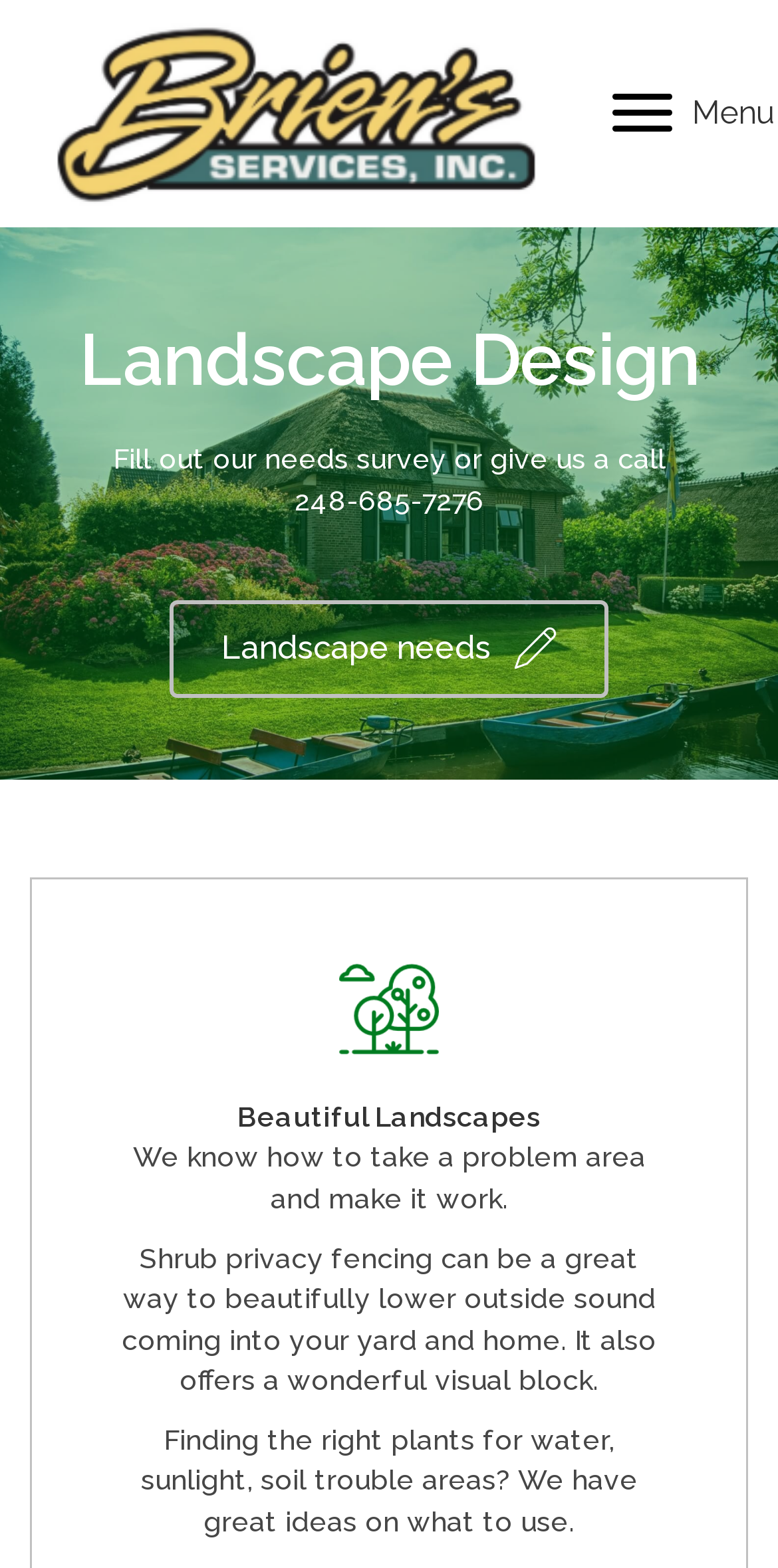Mark the bounding box of the element that matches the following description: "Landscape needs".

[0.218, 0.383, 0.782, 0.445]